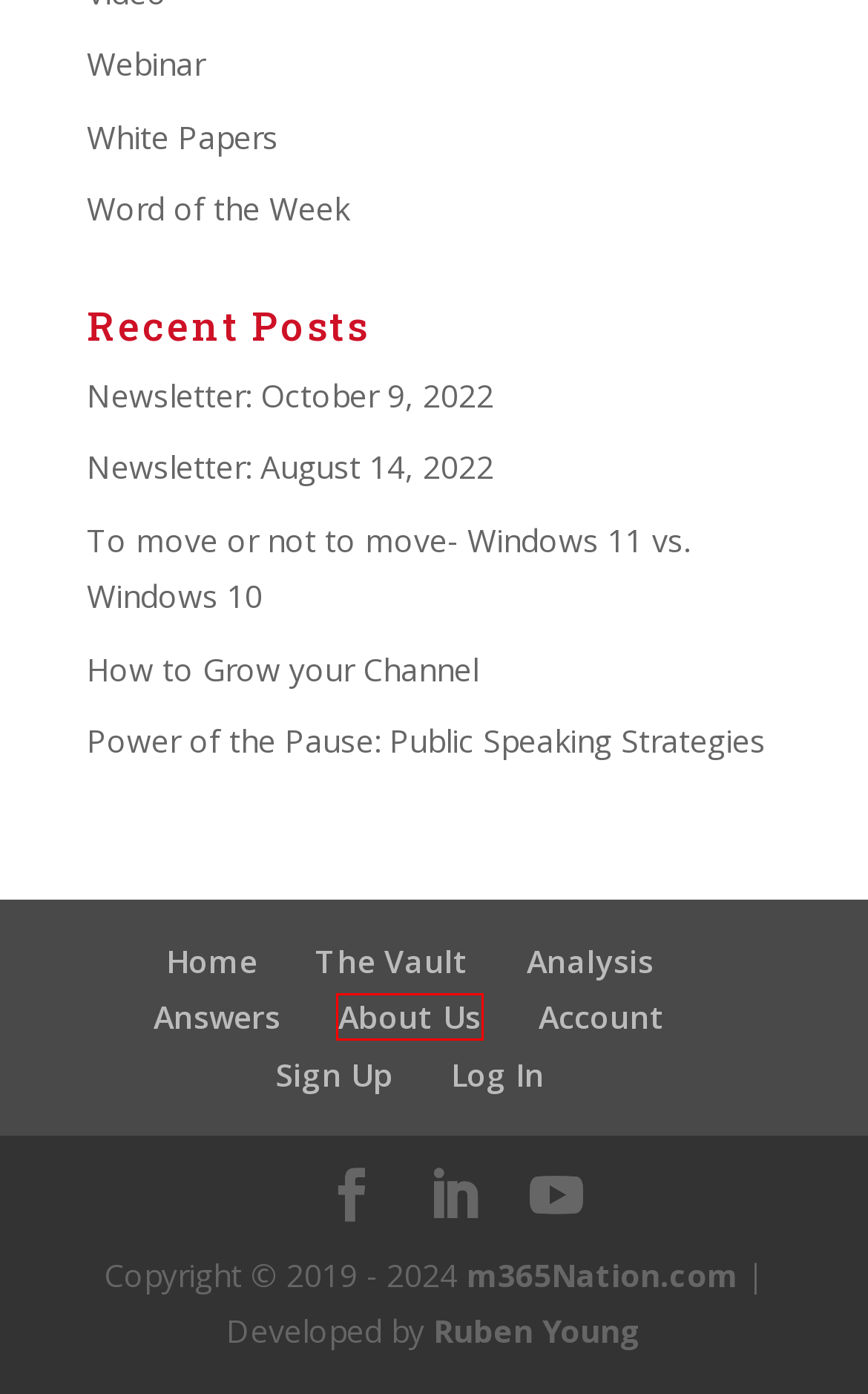You are provided with a screenshot of a webpage highlighting a UI element with a red bounding box. Choose the most suitable webpage description that matches the new page after clicking the element in the bounding box. Here are the candidates:
A. The Vault | Microsoft 365 Nation
B. About Us | Microsoft 365 Nation
C. Word of the Week | Microsoft 365 Nation
D. Power of the Pause: Public Speaking Strategies | Microsoft 365 Nation
E. White Papers | Microsoft 365 Nation
F. Member Login | Microsoft 365 Nation
G. Newsletter: October 9, 2022 | Microsoft 365 Nation
H. Answers | Microsoft 365 Nation

B